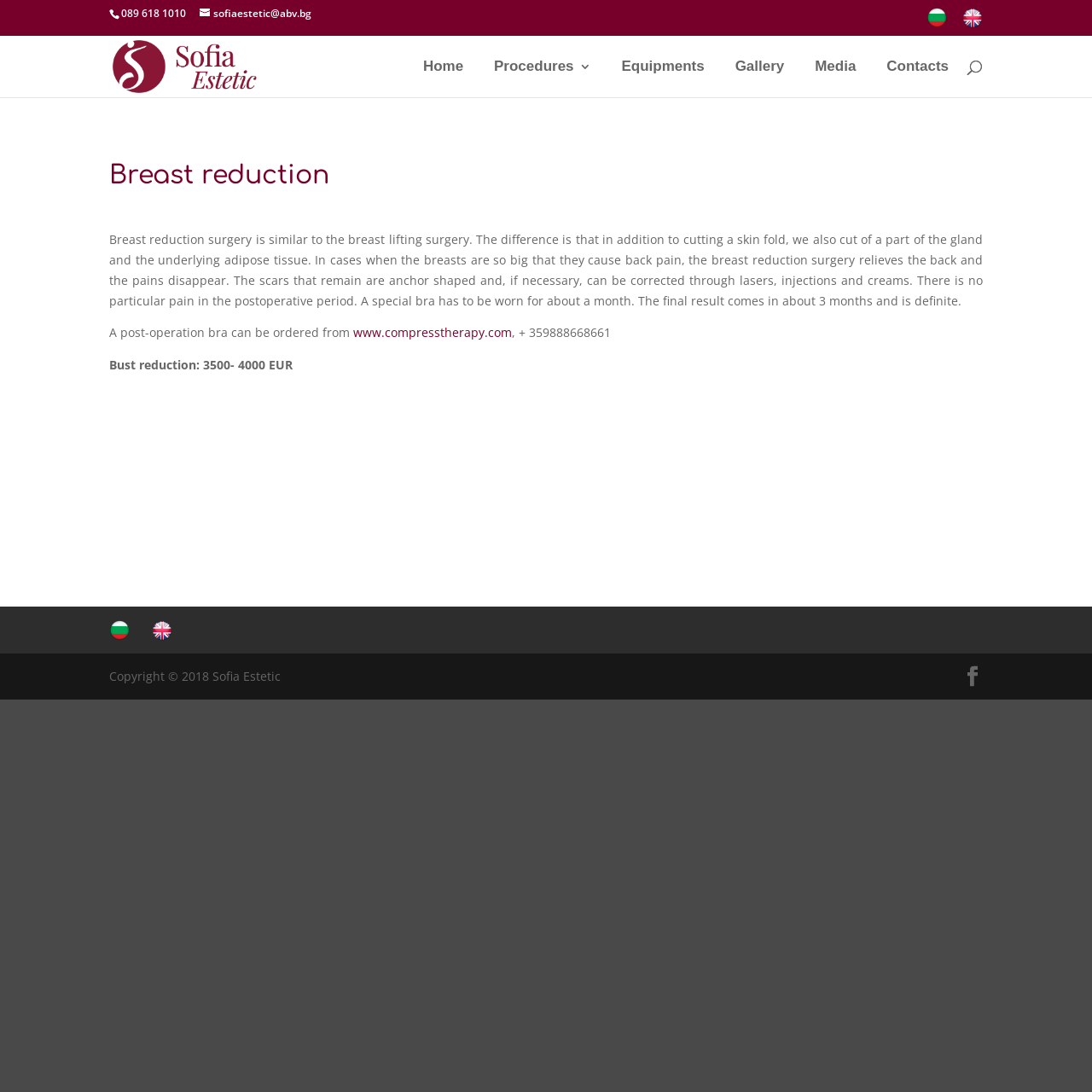What is the website to order a post-operation bra?
Answer the question with as much detail as you can, using the image as a reference.

I found the answer by reading the article on the webpage, which states that 'A post-operation bra can be ordered from www.compresstherapy.com'. This is the website to order a post-operation bra.